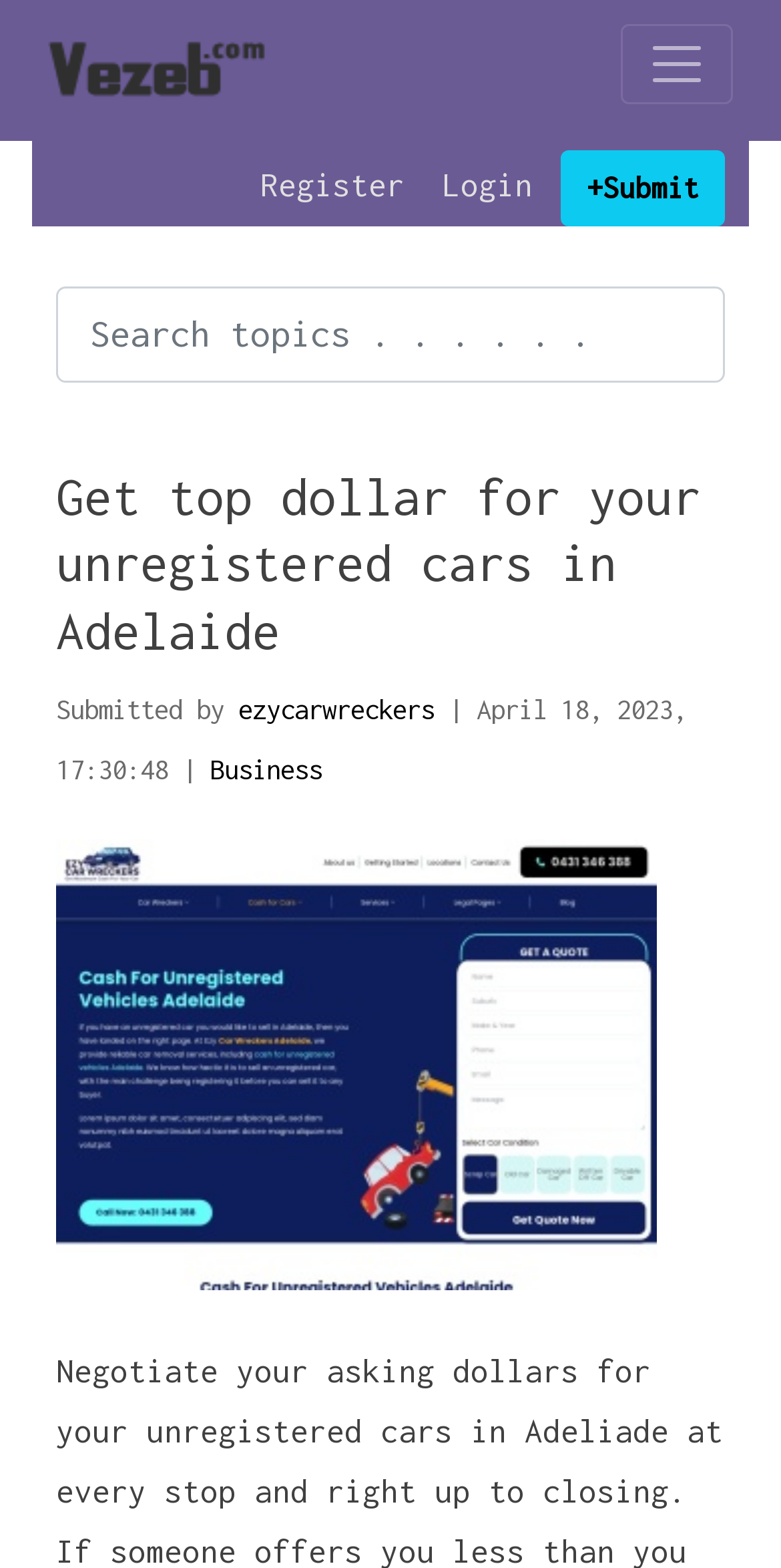What is the date of the latest content?
Using the image, provide a detailed and thorough answer to the question.

The webpage displays a timestamp 'April 18, 2023, 17:30:48' next to the 'Submitted by' section, indicating the date and time when the latest content was submitted.